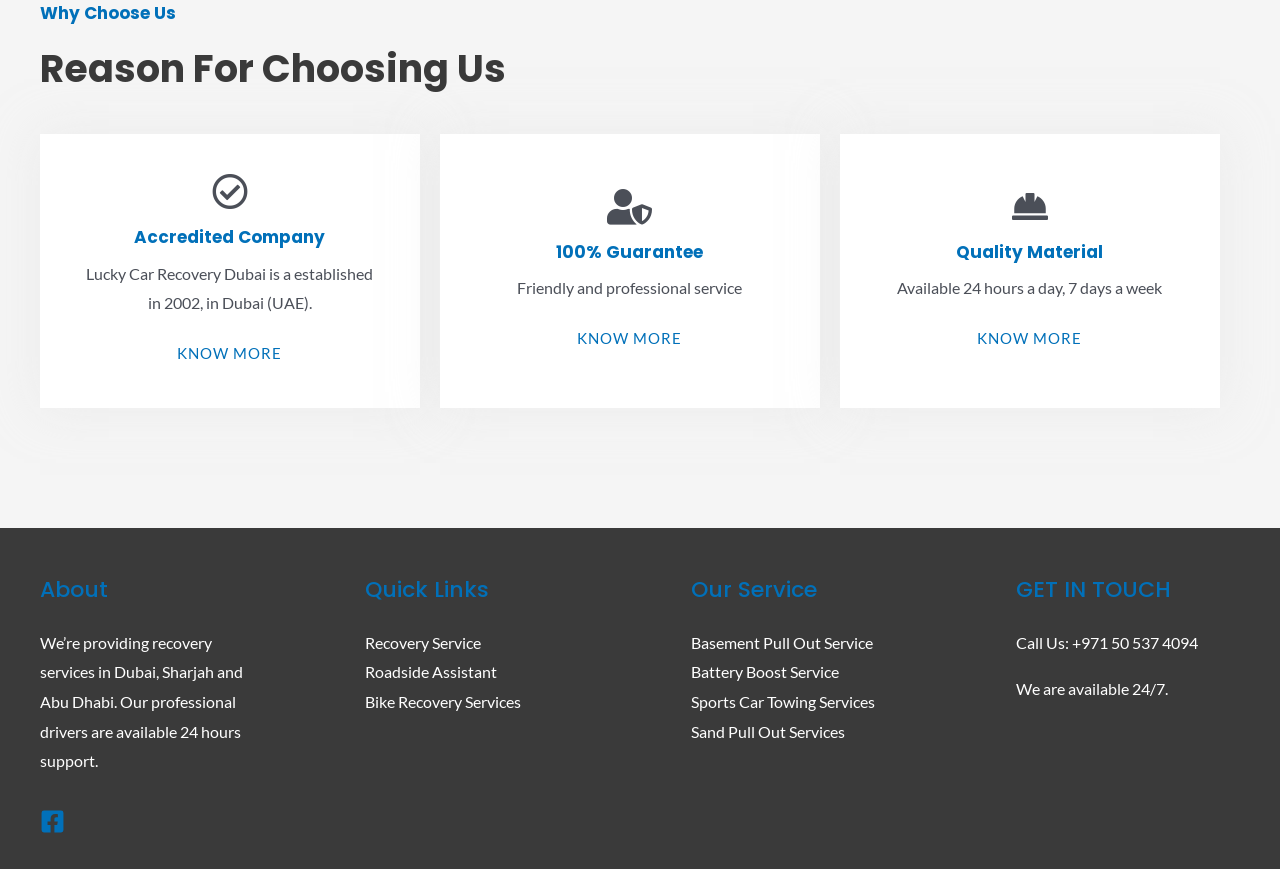Locate the bounding box coordinates of the element I should click to achieve the following instruction: "Click on Recovery Service under Quick Links".

[0.285, 0.728, 0.376, 0.75]